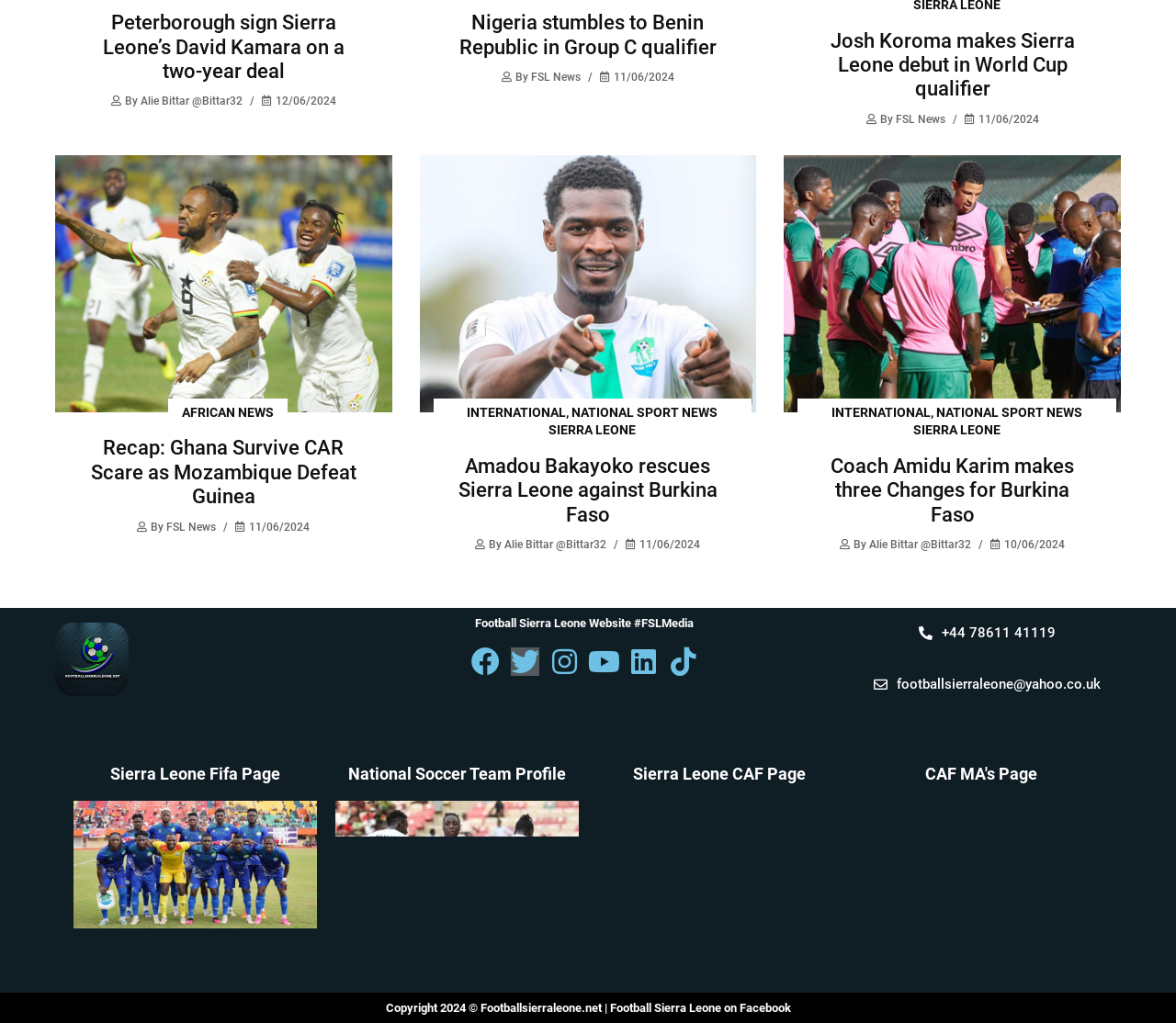Please analyze the image and provide a thorough answer to the question:
Who wrote the article 'Peterborough sign Sierra Leone’s David Kamara on a two-year deal'?

I found the answer by looking at the link 'Alie Bittar @Bittar32' which is located below the heading 'Peterborough sign Sierra Leone’s David Kamara on a two-year deal', indicating that Alie Bittar is the author of the article.